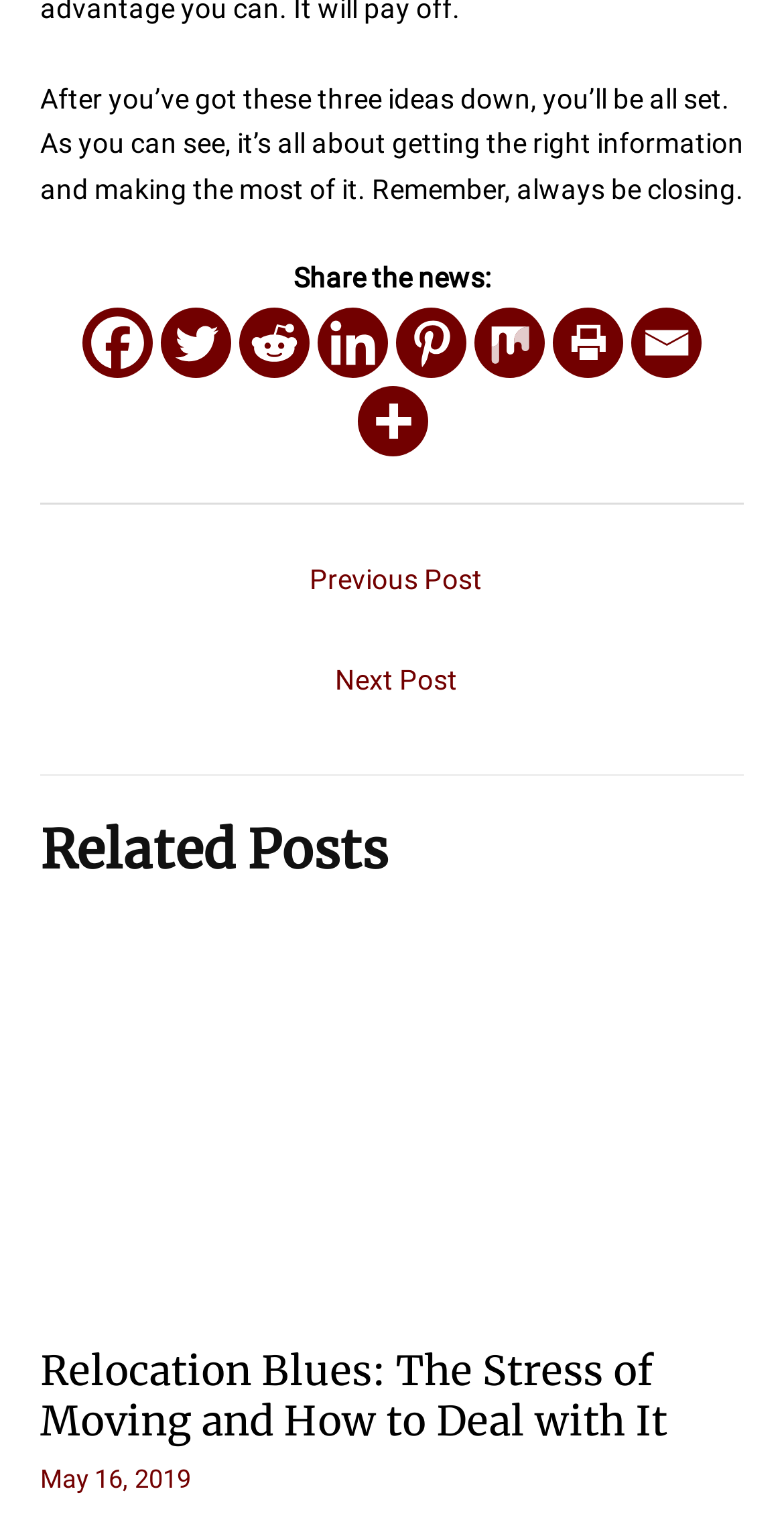Please find the bounding box coordinates of the element's region to be clicked to carry out this instruction: "Share on Facebook".

[0.105, 0.2, 0.195, 0.246]